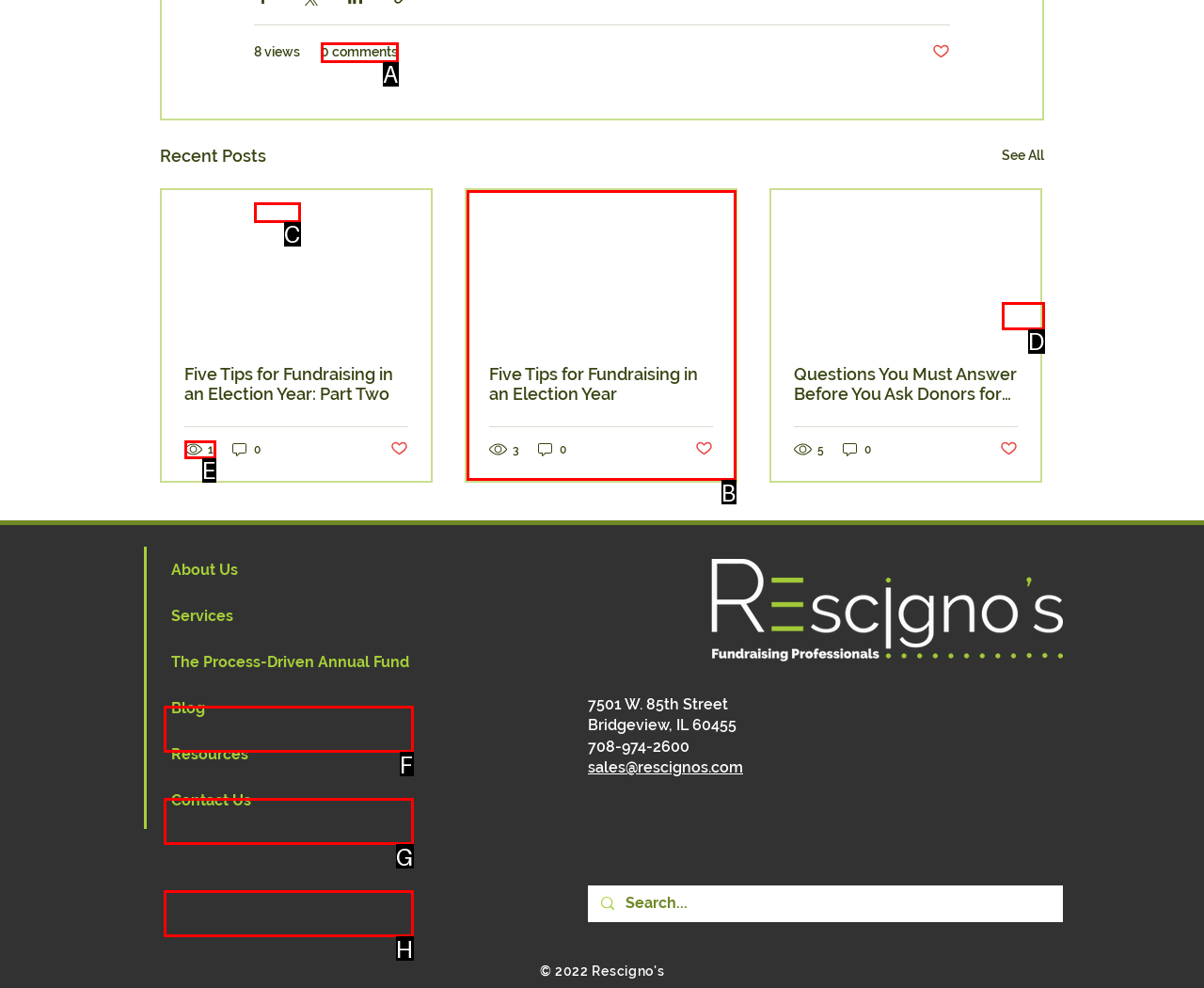Select the letter that corresponds to this element description: See All
Answer with the letter of the correct option directly.

D